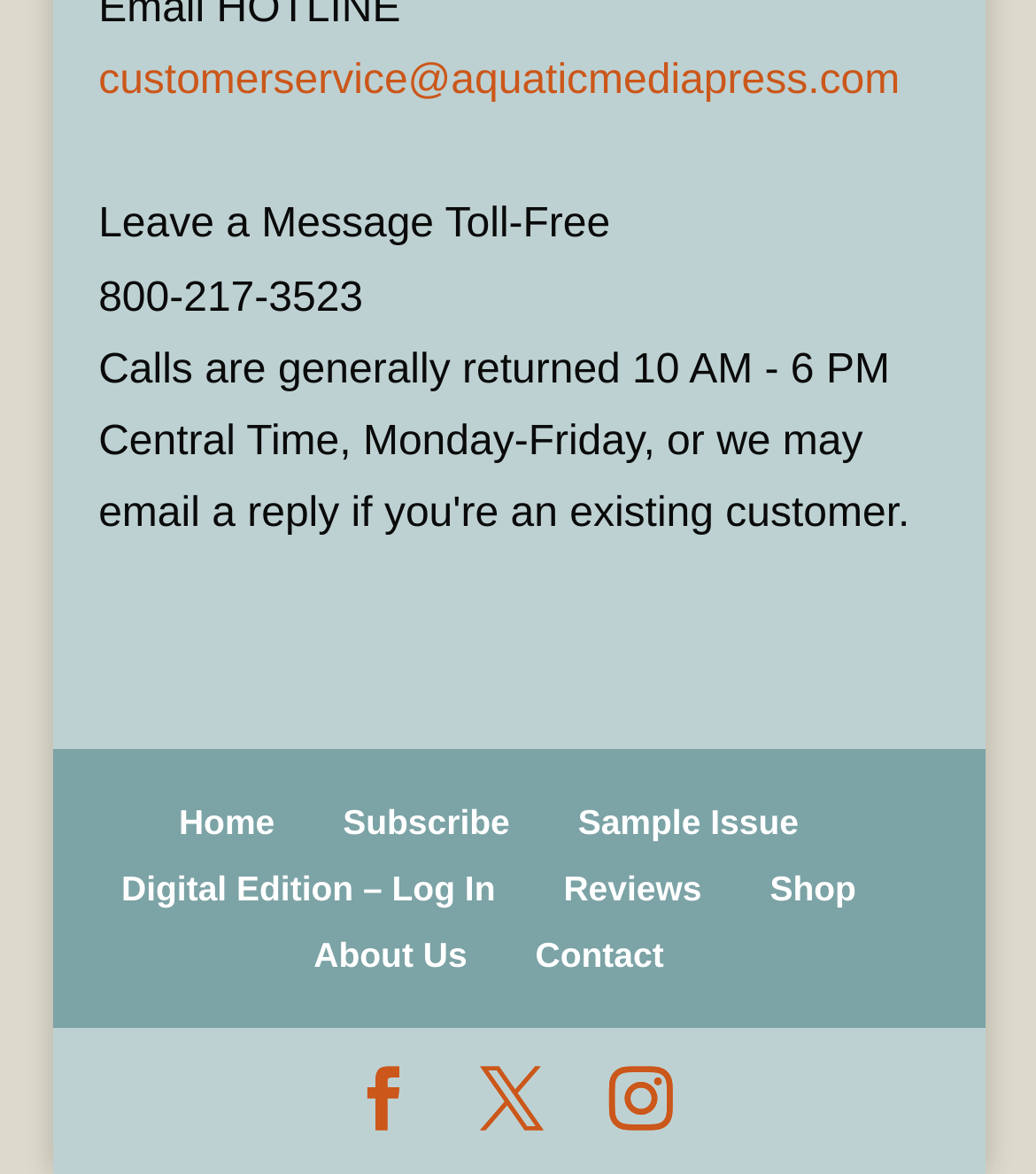Using the element description Subscribe, predict the bounding box coordinates for the UI element. Provide the coordinates in (top-left x, top-left y, bottom-right x, bottom-right y) format with values ranging from 0 to 1.

[0.331, 0.682, 0.492, 0.716]